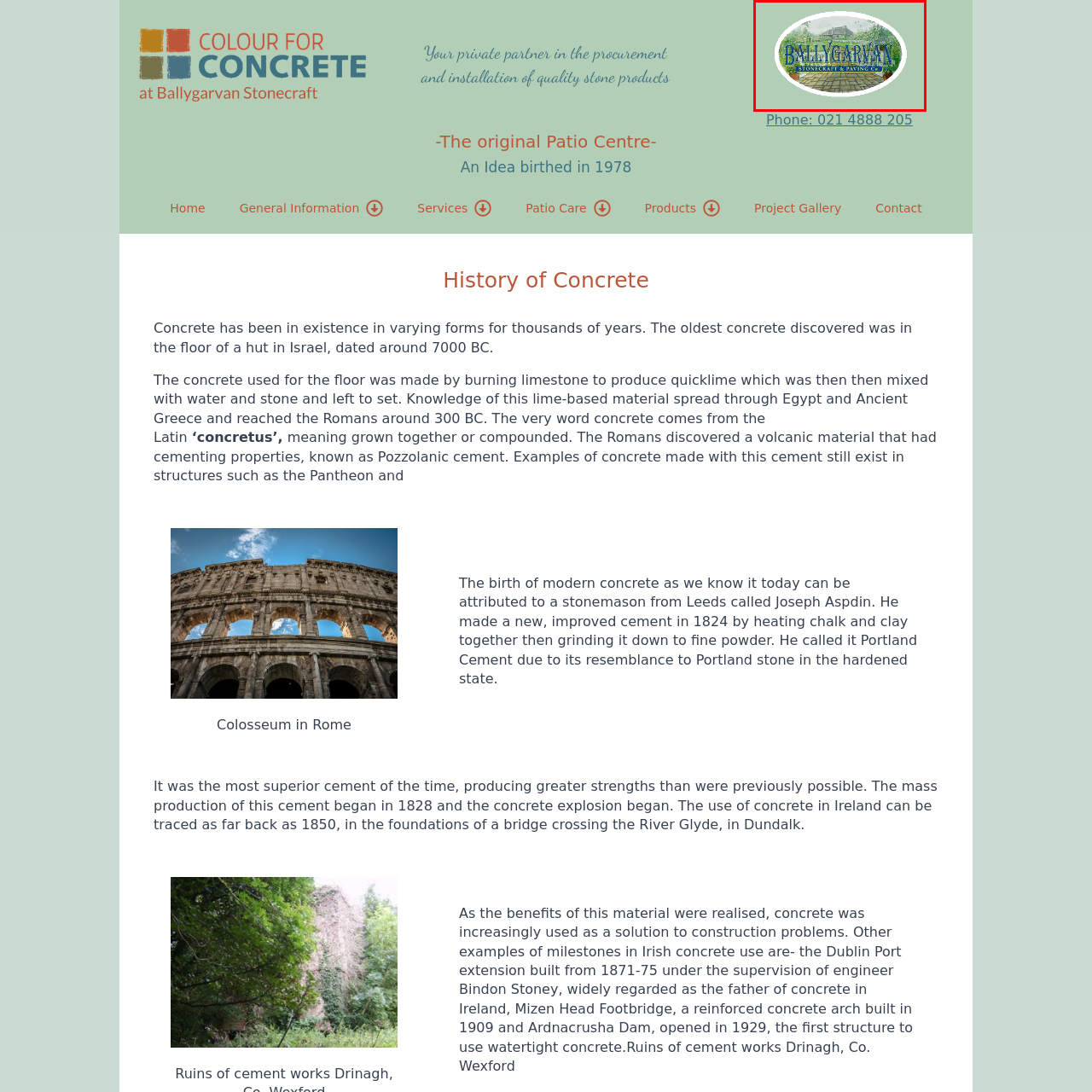Examine the section enclosed by the red box and give a brief answer to the question: What shape is the border of the logo?

Oval